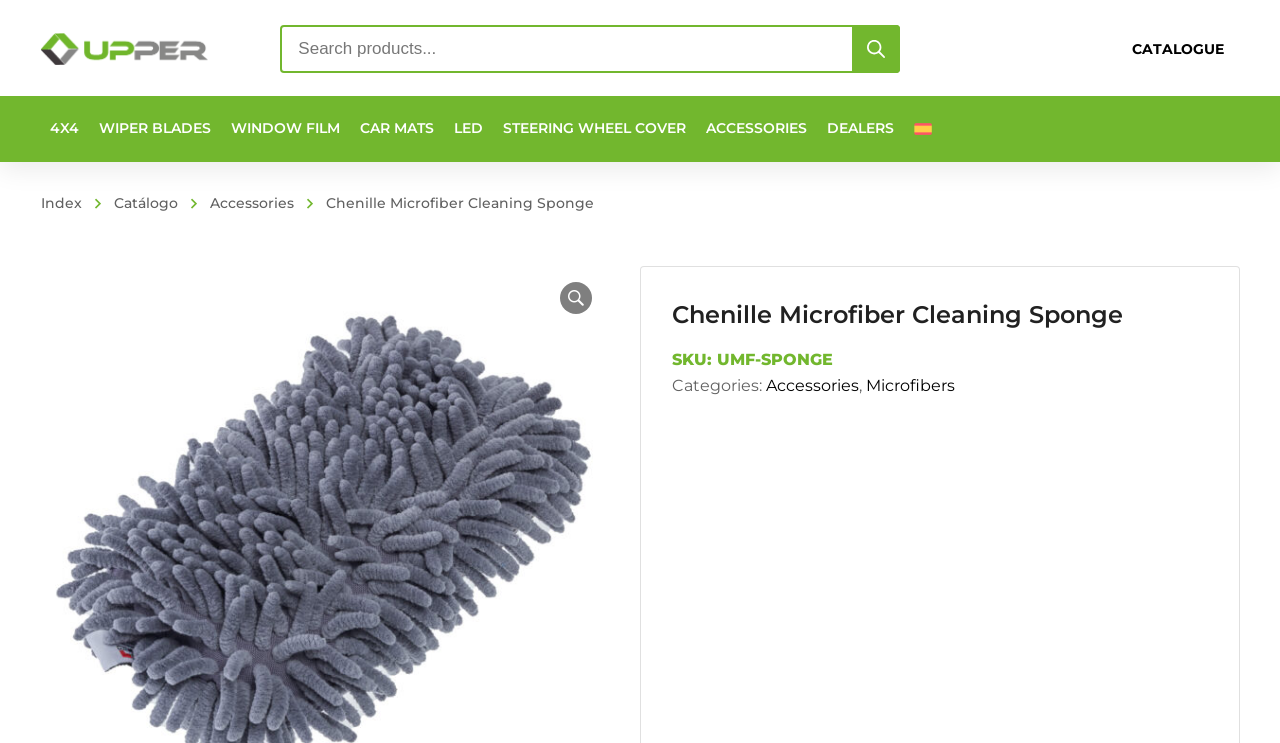What is the SKU of the product?
Could you answer the question with a detailed and thorough explanation?

I found the answer by looking at the StaticText element with the text 'SKU:' and the adjacent StaticText element with the text 'UMF-SPONGE' which are located at [0.525, 0.471, 0.56, 0.496] and [0.56, 0.471, 0.651, 0.496] respectively.